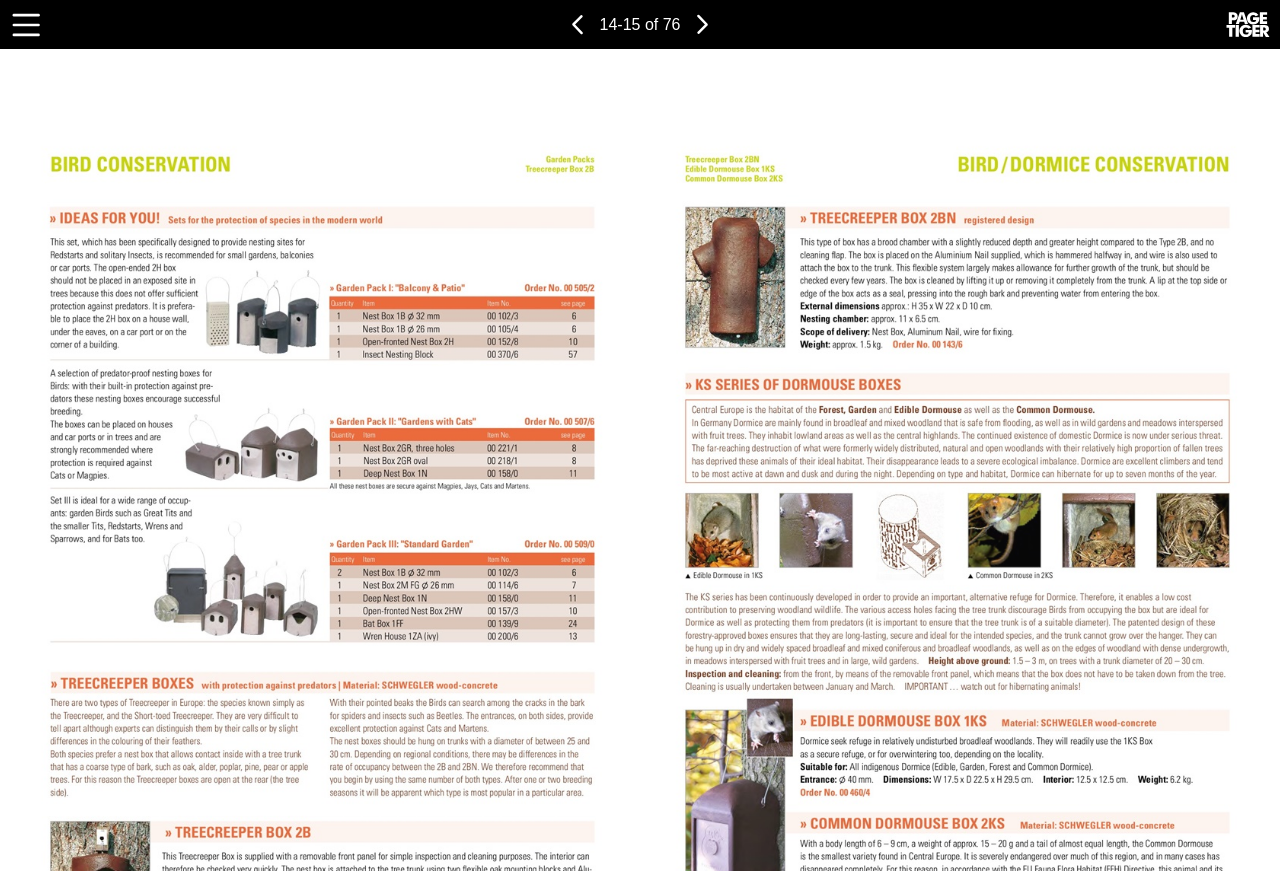Using the image as a reference, answer the following question in as much detail as possible:
What is the function of the 'Toolbar Items' button?

The 'Toolbar Items' button has a popup menu, which indicates that it is a button that opens a menu with additional options or tools. The fact that it is labeled 'Toolbar Items' also suggests that it is related to the toolbar or navigation of the catalogue.